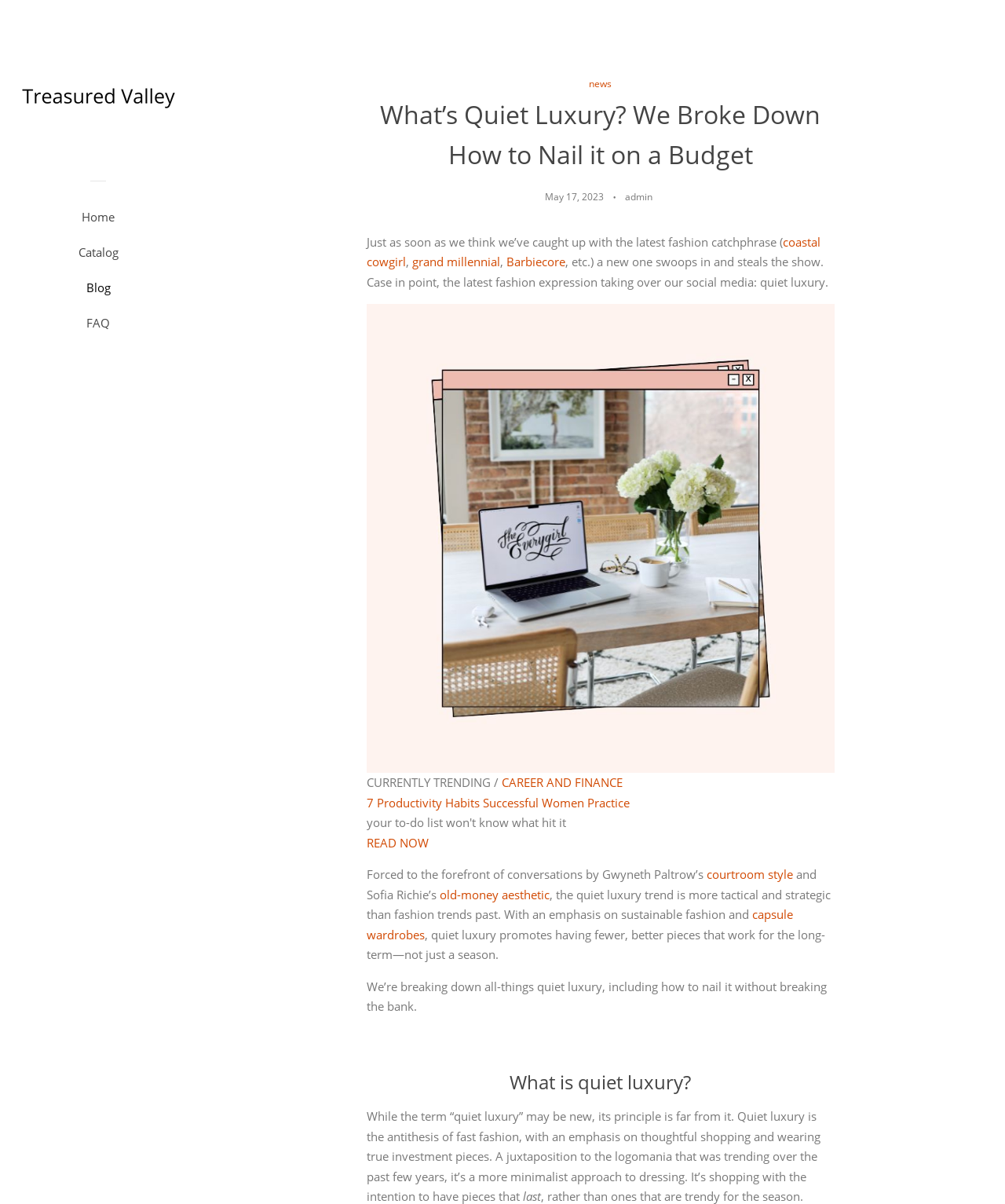What is the focus of the quiet luxury trend?
Provide a one-word or short-phrase answer based on the image.

sustainable fashion